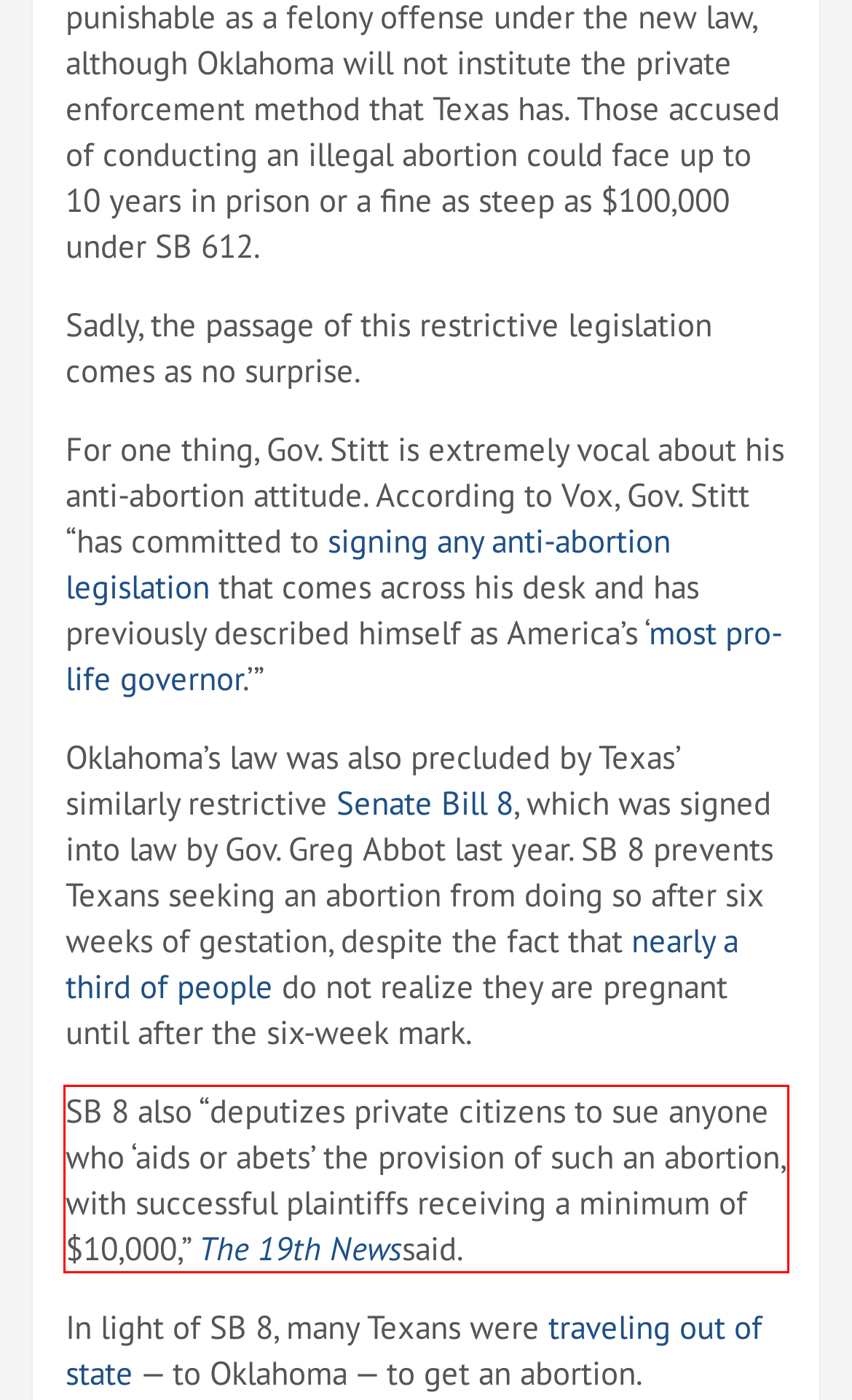Given a screenshot of a webpage containing a red bounding box, perform OCR on the text within this red bounding box and provide the text content.

SB 8 also “deputizes private citizens to sue anyone who ‘aids or abets’ the provision of such an abortion, with successful plaintiffs receiving a minimum of $10,000,” The 19th Newssaid.